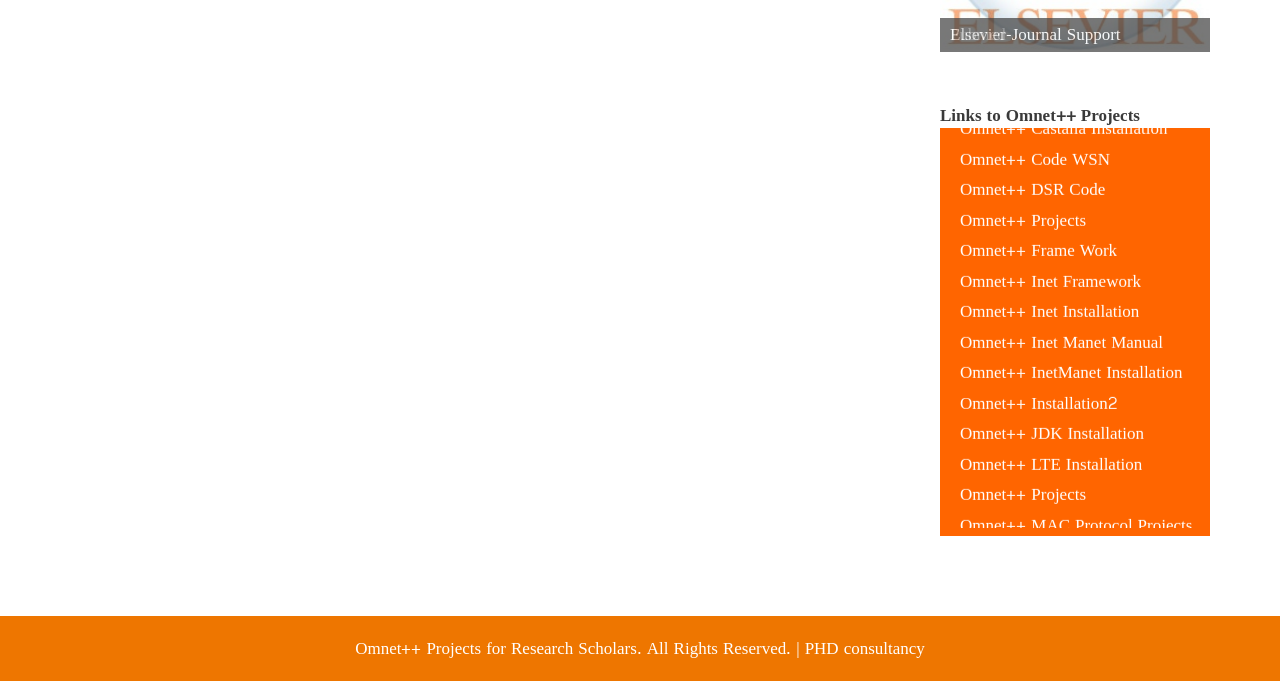Respond with a single word or phrase:
What is the copyright statement on this webpage?

All Rights Reserved